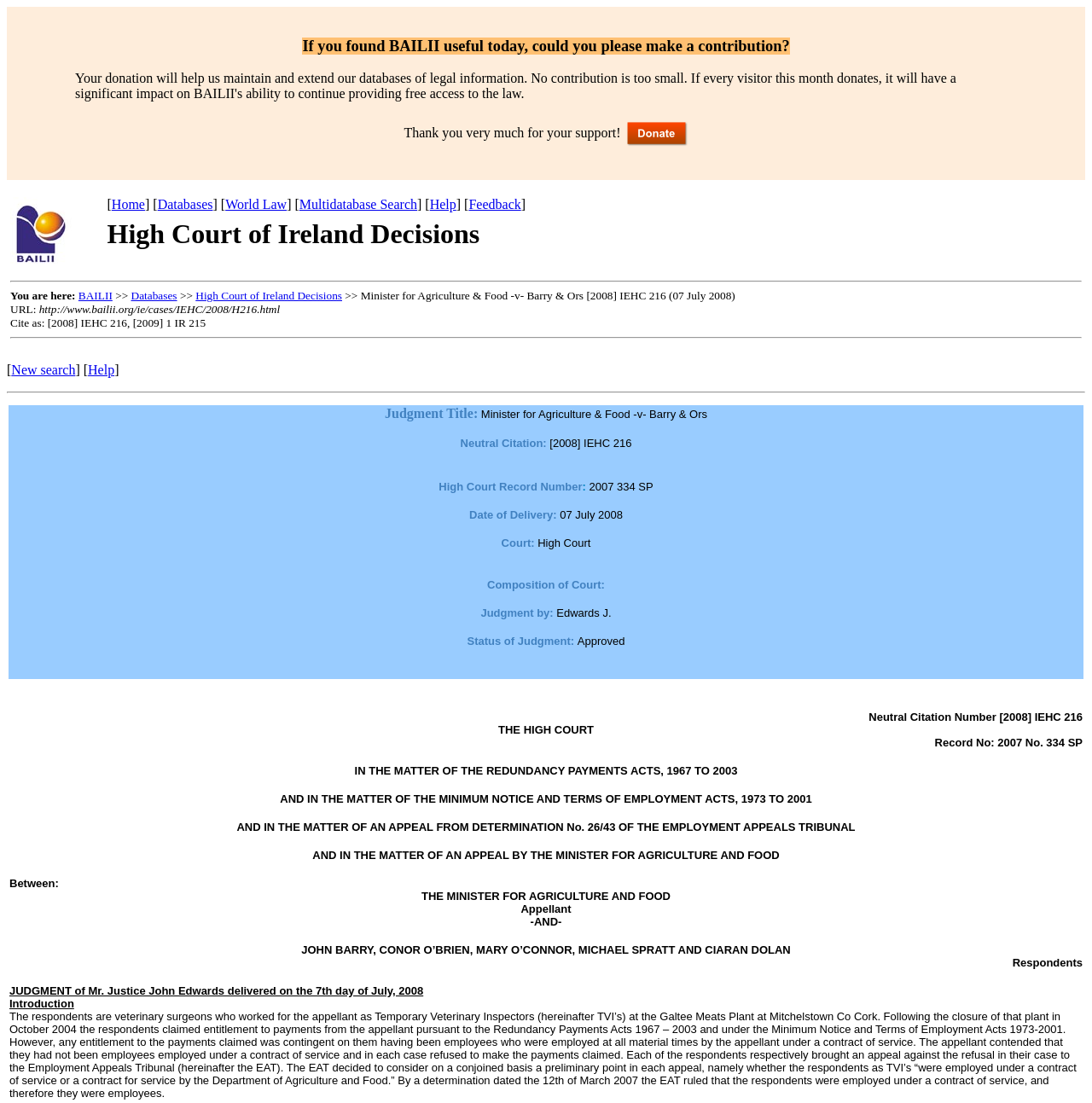Write an elaborate caption that captures the essence of the webpage.

This webpage is a database of court decisions from Ireland, specifically the High Court of Ireland Decisions. At the top, there is a blockquote with a message asking for contributions if the user found the website useful. Below this, there is a layout table with several rows and columns. The first row contains a link to the website's homepage, labeled "BAILII", and a series of links to different databases, including "Databases", "World Law", and "Multidatabase Search". 

The second row contains a heading that reads "High Court of Ireland Decisions". The third row displays the current location within the website, showing the path from the homepage to the current page, which is a specific court decision. This row also contains a separator line and several links to navigate back to previous pages.

Below this, there is a link to start a new search and a help link. A horizontal separator line separates the top section from the main content. The main content is a grid cell that contains the judgment details, including the judgment title, neutral citation, high court record number, date of delivery, court, composition of court, judgment by, and status of judgment.

The judgment details are followed by the judgment text, which is a lengthy passage of text that describes the case, including the parties involved, the background, and the judgment. The text is divided into sections, including "Introduction", and contains several paragraphs of text.